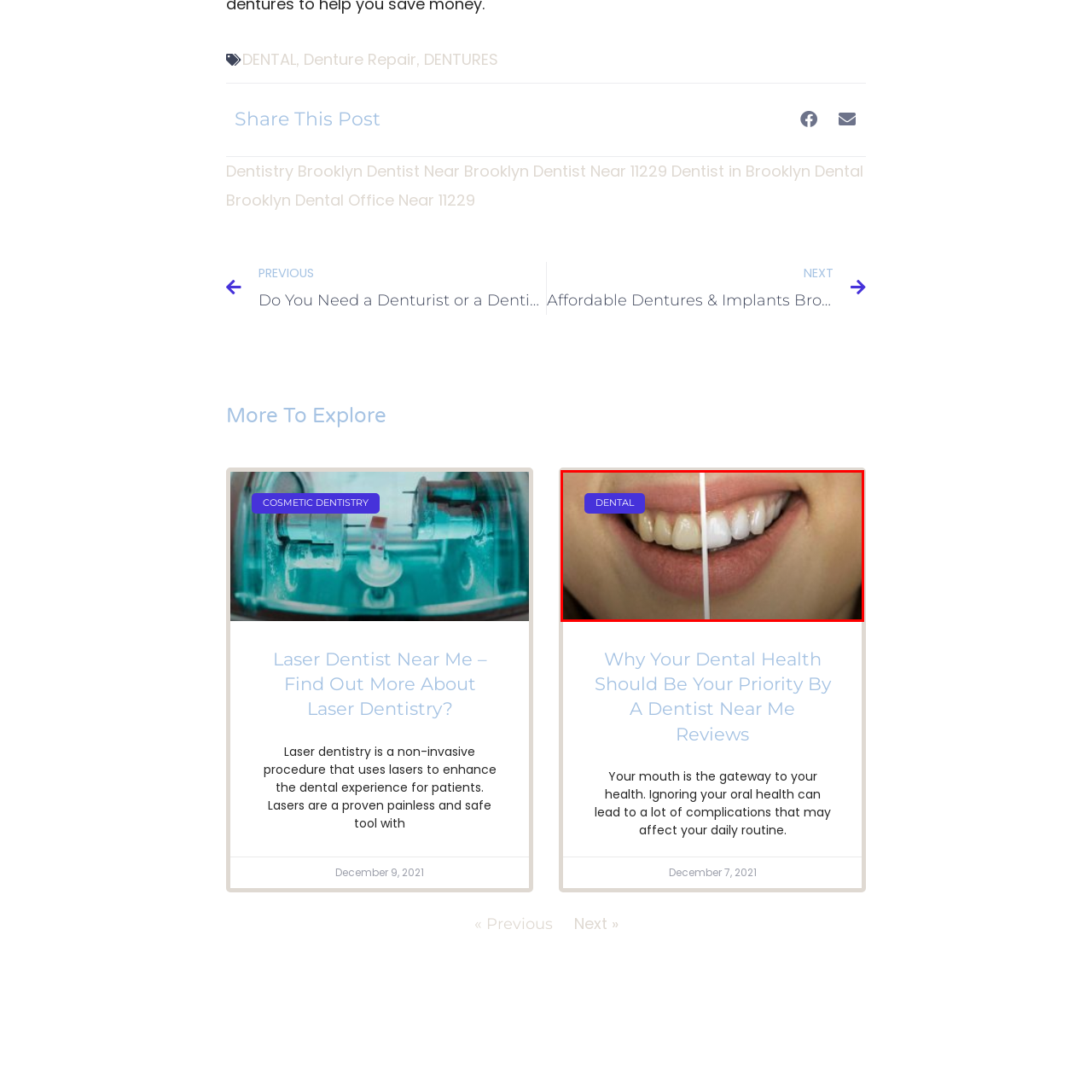What is the purpose of the image?
Focus on the red bounded area in the image and respond to the question with a concise word or phrase.

To show dental health or teeth whitening results